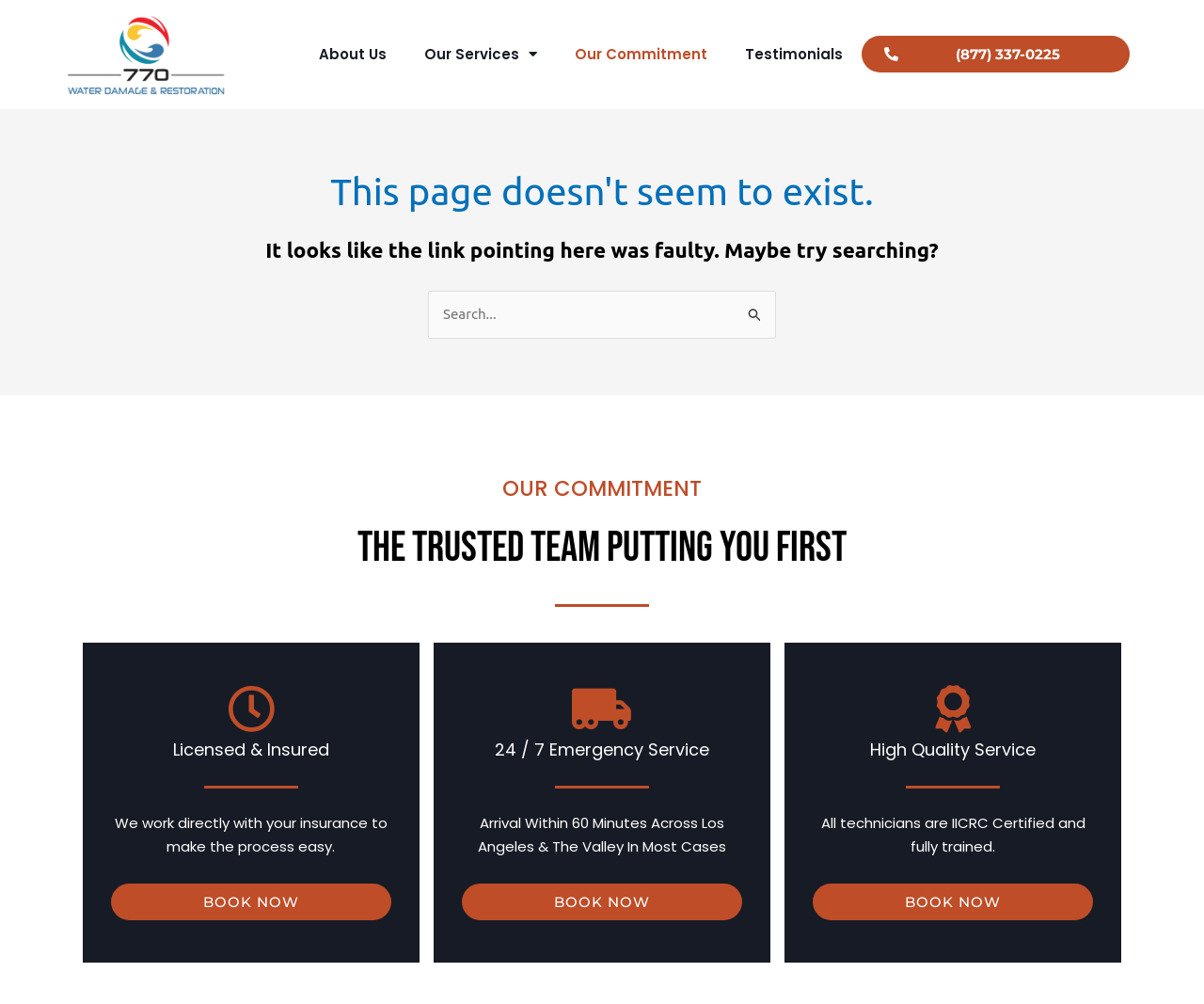Describe all visible elements and their arrangement on the webpage.

This webpage appears to be a 404 error page for 770 Water Damage, with a prominent header stating "This page doesn't seem to exist." Below this header, there is a brief message suggesting that the link pointing to this page was faulty and recommending a search instead.

At the top of the page, there is a navigation menu with links to "About Us", "Our Services", "Our Commitment", "Testimonials", and a phone number "(877) 337-0225". The "Our Services" link has a dropdown menu icon.

In the main content area, there is a search bar with a placeholder text "Search for:" and a search button. Below the search bar, there are three sections highlighting the company's commitment, each with a heading and a brief description. The first section is about being licensed and insured, the second is about 24/7 emergency service, and the third is about high-quality service.

Each of these sections has a "BOOK NOW" button, which is prominently displayed. There are also several static text elements throughout the page, providing additional information about the company's services and commitment.